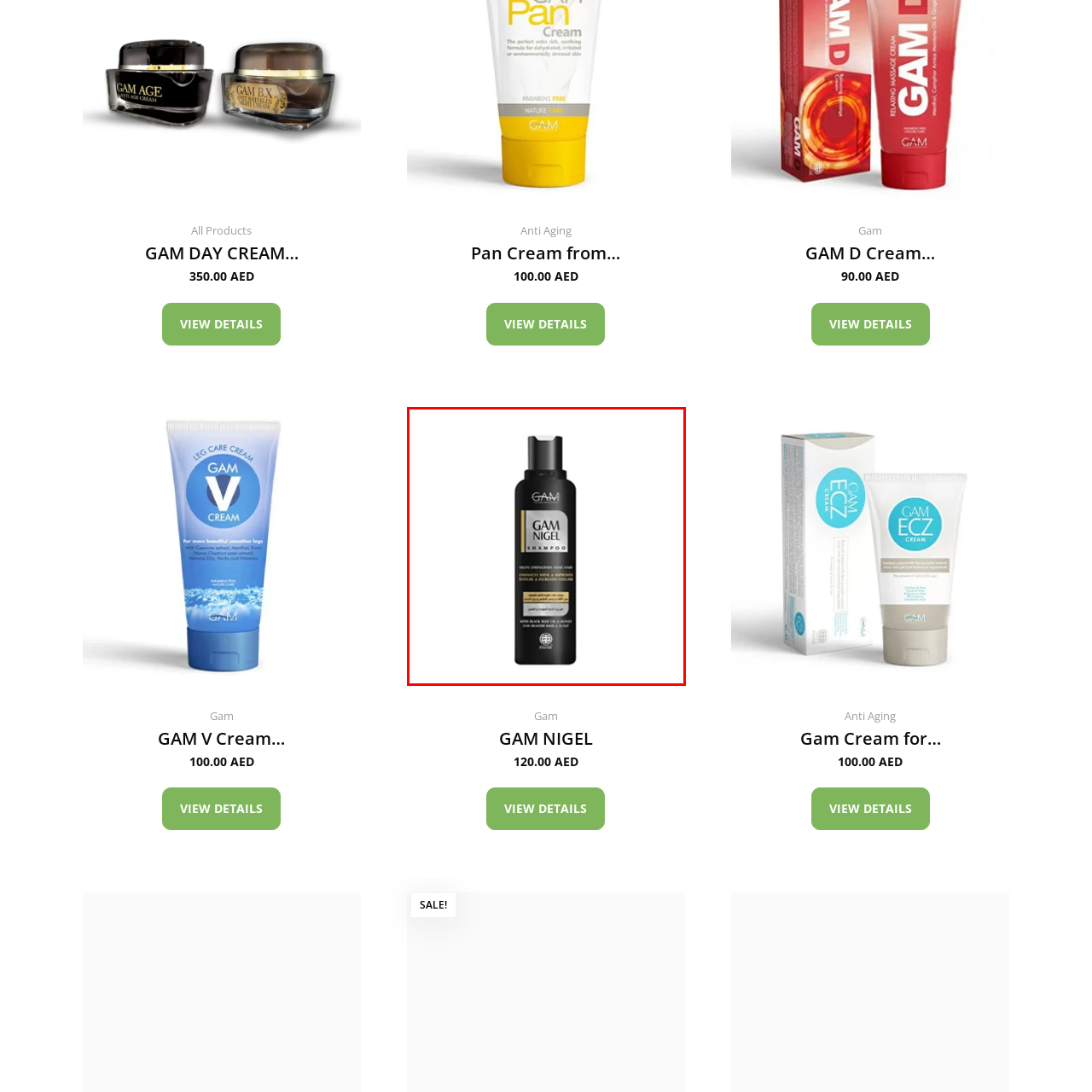What is the brand name of the shampoo?
Please look at the image marked with a red bounding box and provide a one-word or short-phrase answer based on what you see.

GAM NIGEL